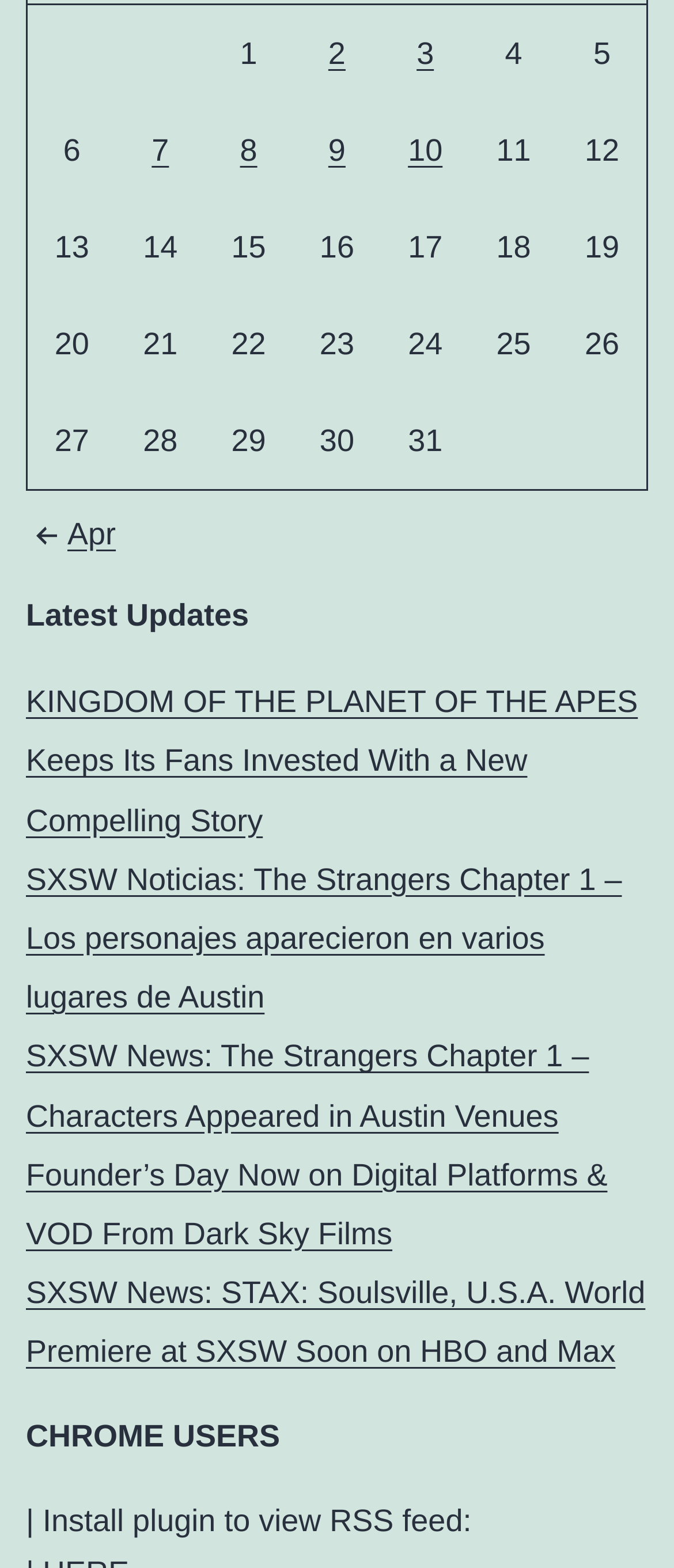How many links are there in the 'Latest Updates' section?
Based on the image, answer the question with as much detail as possible.

I counted the number of 'link' elements that are children of the 'navigation' element with the text 'Latest Updates', and there are 5 of them.